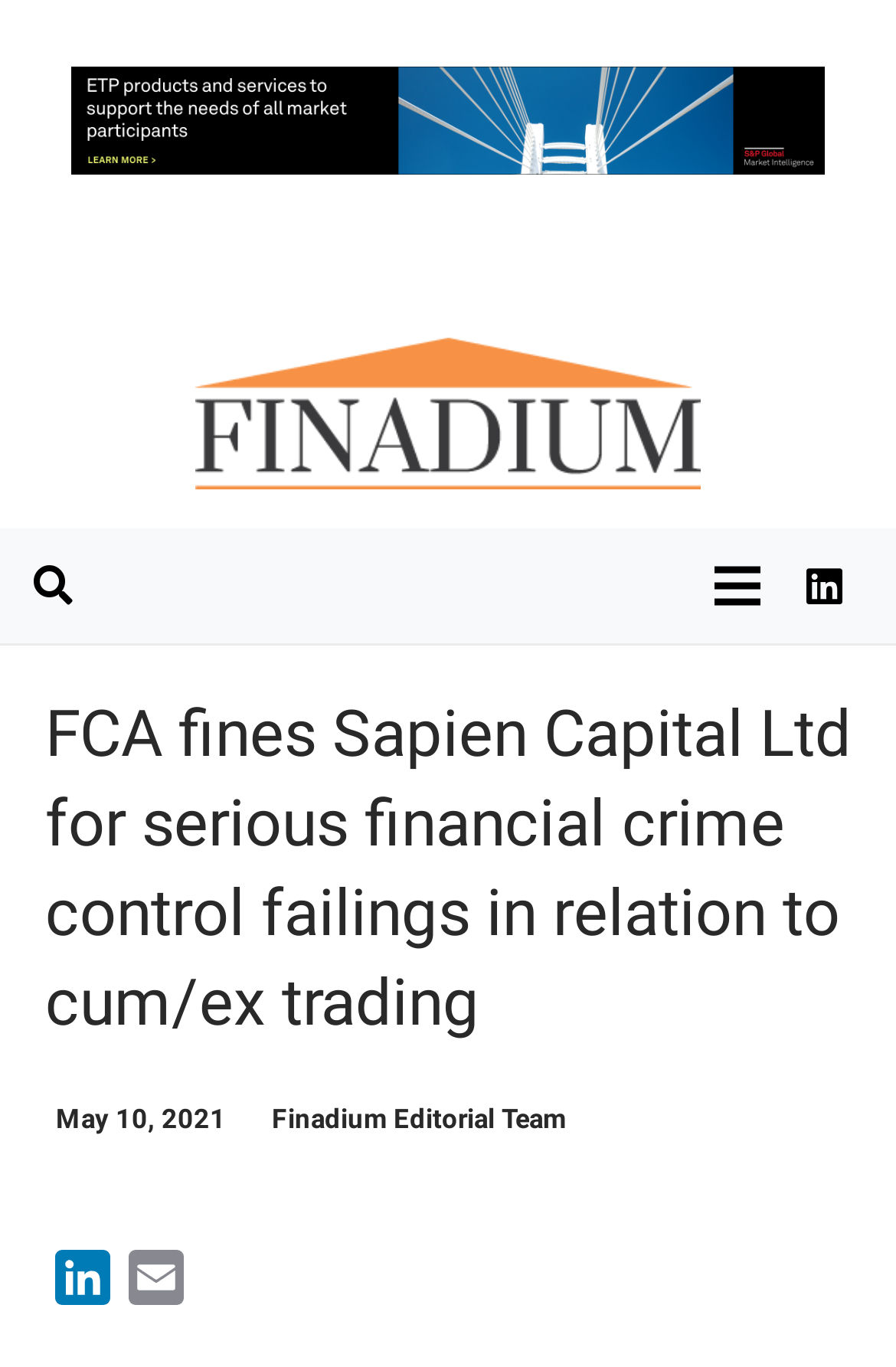Generate a comprehensive caption for the webpage you are viewing.

The webpage appears to be a news article or press release from Finadium, with a focus on a specific topic. At the top of the page, there is a leaderboard advertisement with a link to "20240509-SPG-Finadium-Leaderboard-EBS". Below this, there is a link to "finadium" and a search button. To the right of these elements, there is a menu button and a link to LinkedIn.

The main content of the page is a news article with a heading that reads "FCA fines Sapien Capital Ltd for serious financial crime control failings in relation to cum/ex trading". This heading spans almost the entire width of the page. Below the heading, there is a timestamp indicating that the article was published on May 10, 2021. The article is attributed to the "Finadium Editorial Team", and there are links to the team's LinkedIn profile and email address.

The webpage also features a meta description that summarizes the content of the article, stating that the FCA has fined Sapien Capital Ltd £178,000 for failings that led to the risk of facilitating fraudulent trading and money laundering, with the fine being reduced due to serious financial considerations.